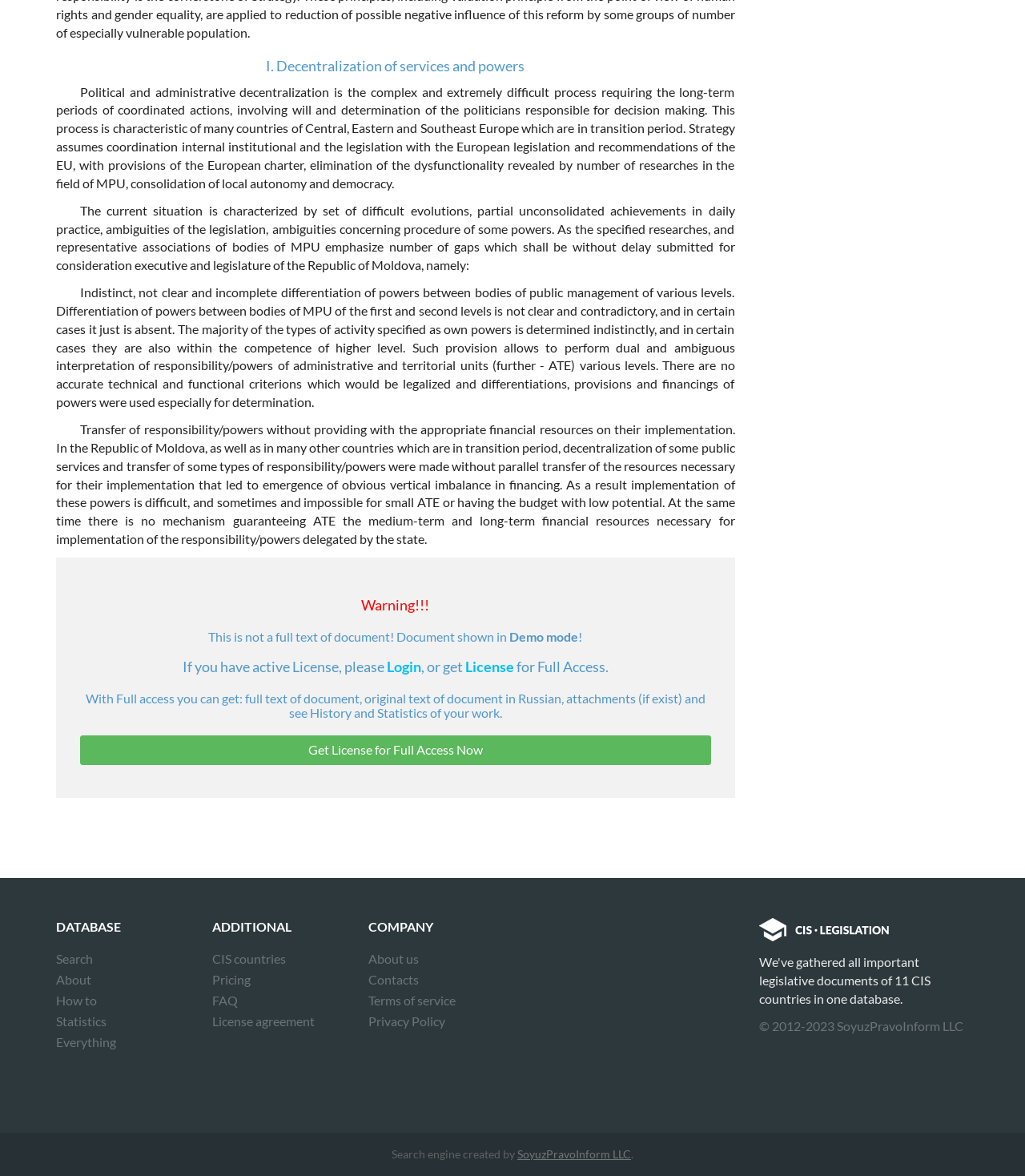Please locate the clickable area by providing the bounding box coordinates to follow this instruction: "Click on the 'Search' link".

[0.055, 0.807, 0.091, 0.824]